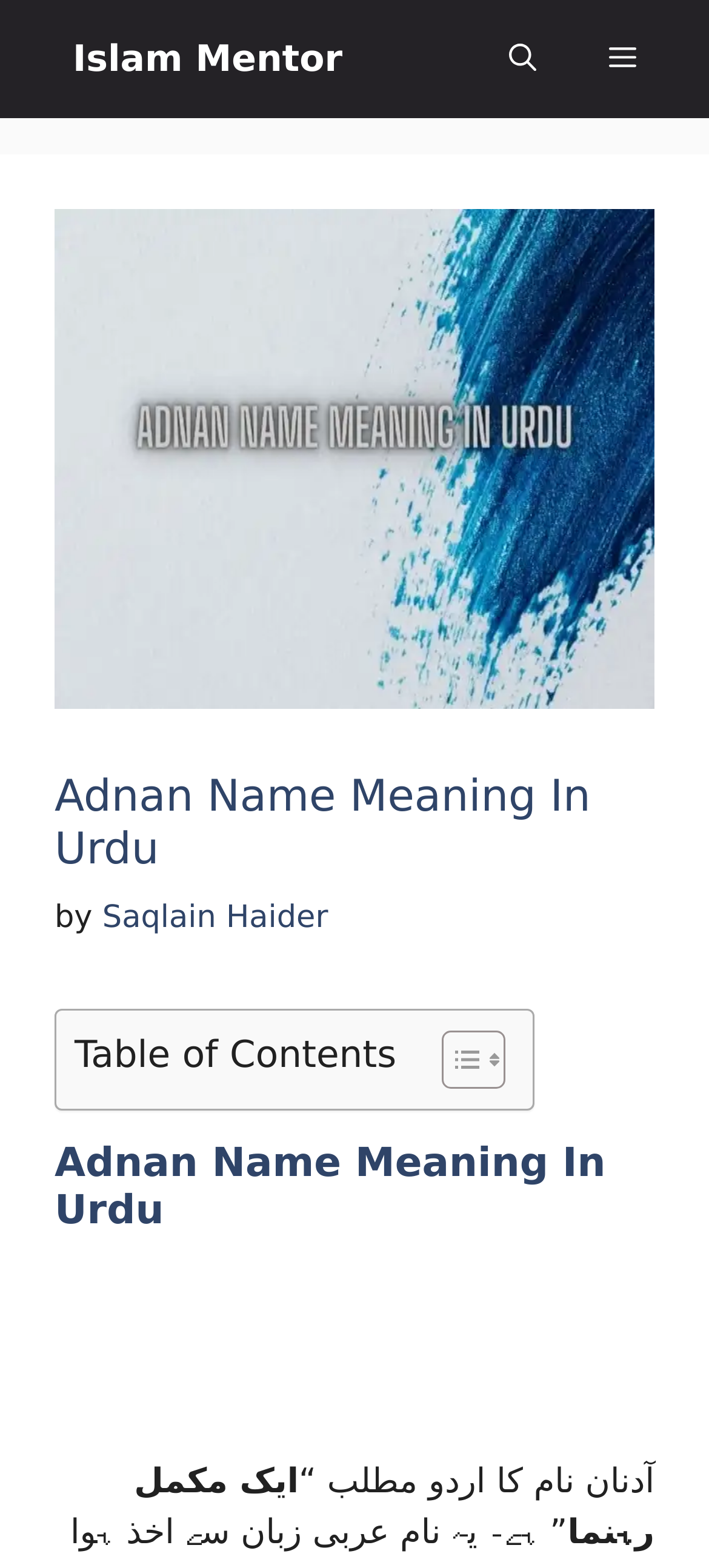Identify the bounding box for the described UI element: "aria-label="Open search"".

[0.667, 0.0, 0.808, 0.075]